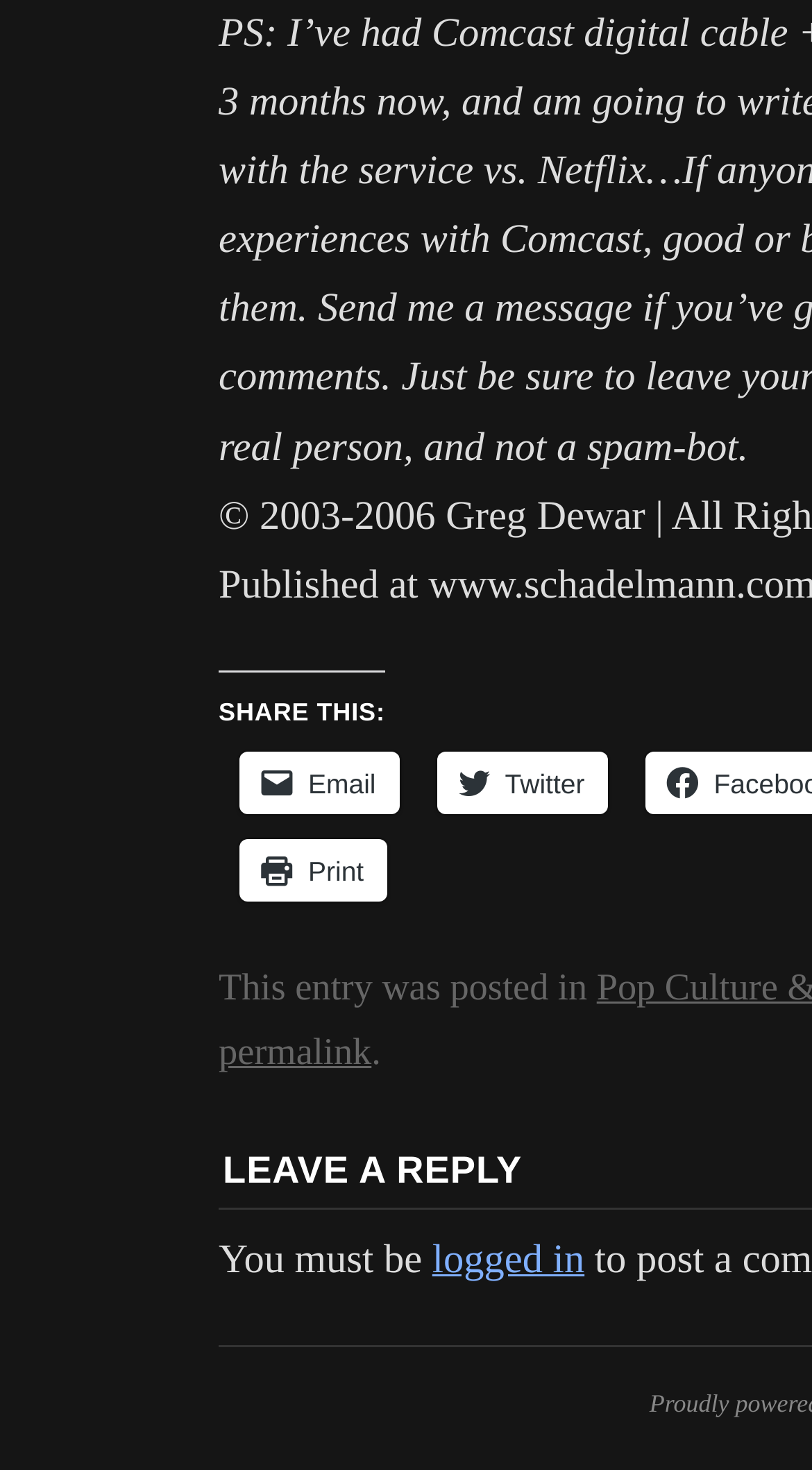Could you please study the image and provide a detailed answer to the question:
What is the function of the ' Print' link?

The ' Print' link is likely a button to print the content on the webpage. This suggests that the function of this link is to allow users to print the content, possibly for offline reading or reference.